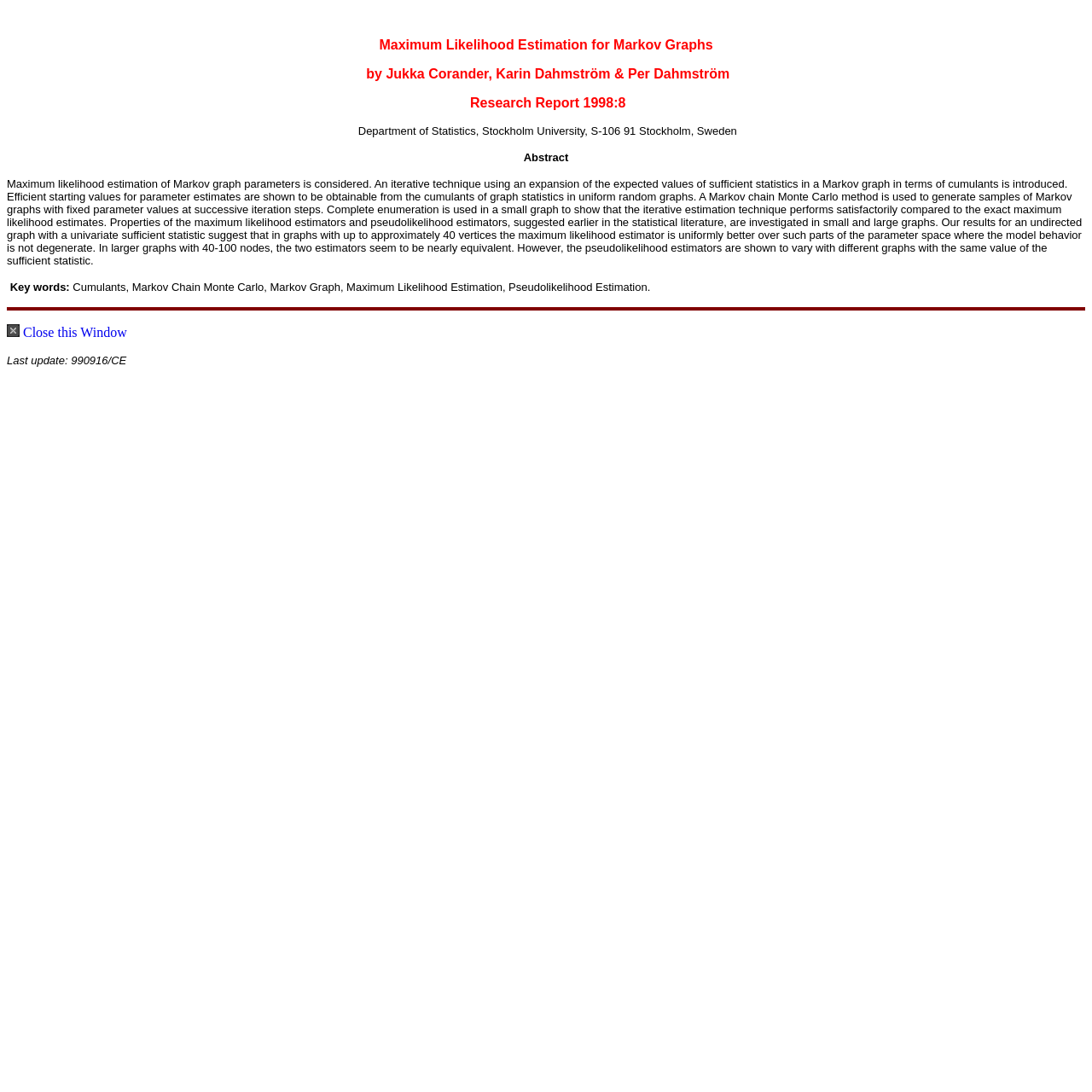Identify the bounding box coordinates for the UI element described by the following text: "Close this Window". Provide the coordinates as four float numbers between 0 and 1, in the format [left, top, right, bottom].

[0.006, 0.298, 0.116, 0.311]